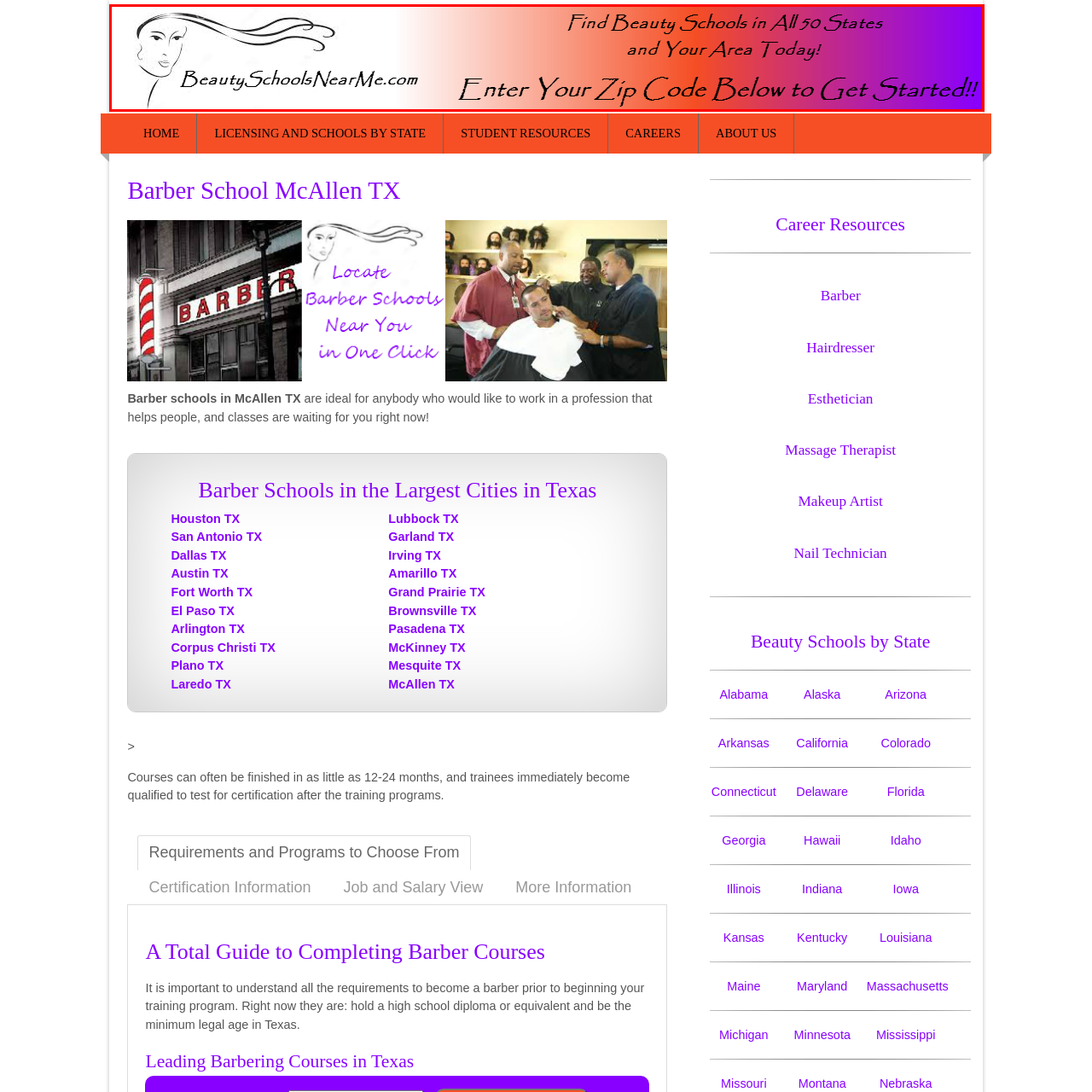Generate a comprehensive caption for the picture highlighted by the red outline.

The image features a visually appealing banner promoting Beauty Schools Near Me. It includes the stylized illustration of a woman's face, indicative of the beauty and cosmetology field, accompanied by flowing hair that adds a sense of movement. The background transitions from soft orange to purple hues, creating a vibrant and inviting atmosphere. Text prominently displays the website "BeautySchoolsNearMe.com" along with a call to action: "Find Beauty Schools in All 50 States and Your Area Today!" Additionally, an invitation to "Enter Your Zip Code Below to Get Started!!" suggests easy navigation for prospective students seeking education in beauty and cosmetology across the country.